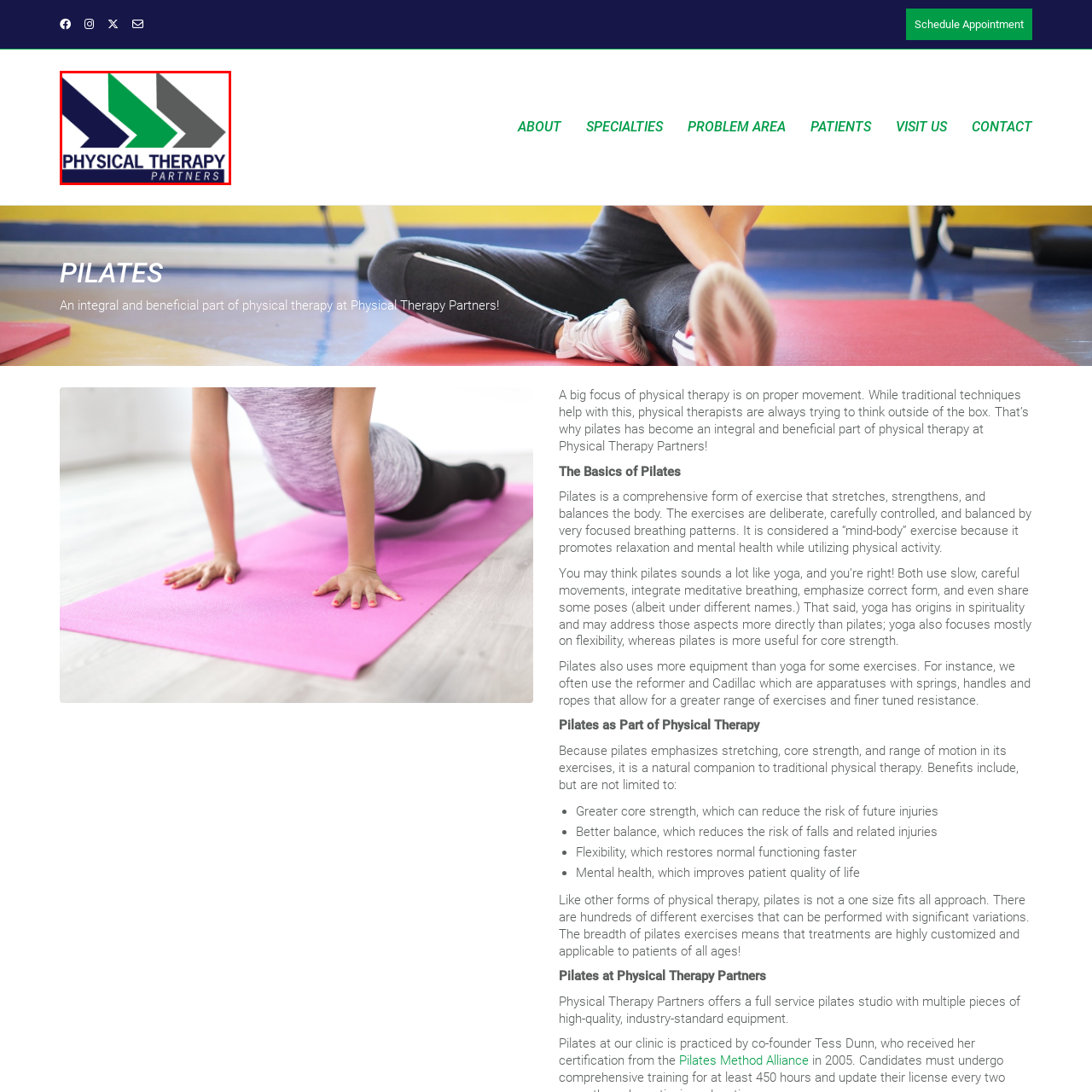What is the focus of the organization?
Please focus on the image surrounded by the red bounding box and provide a one-word or phrase answer based on the image.

Physical rehabilitation and holistic health